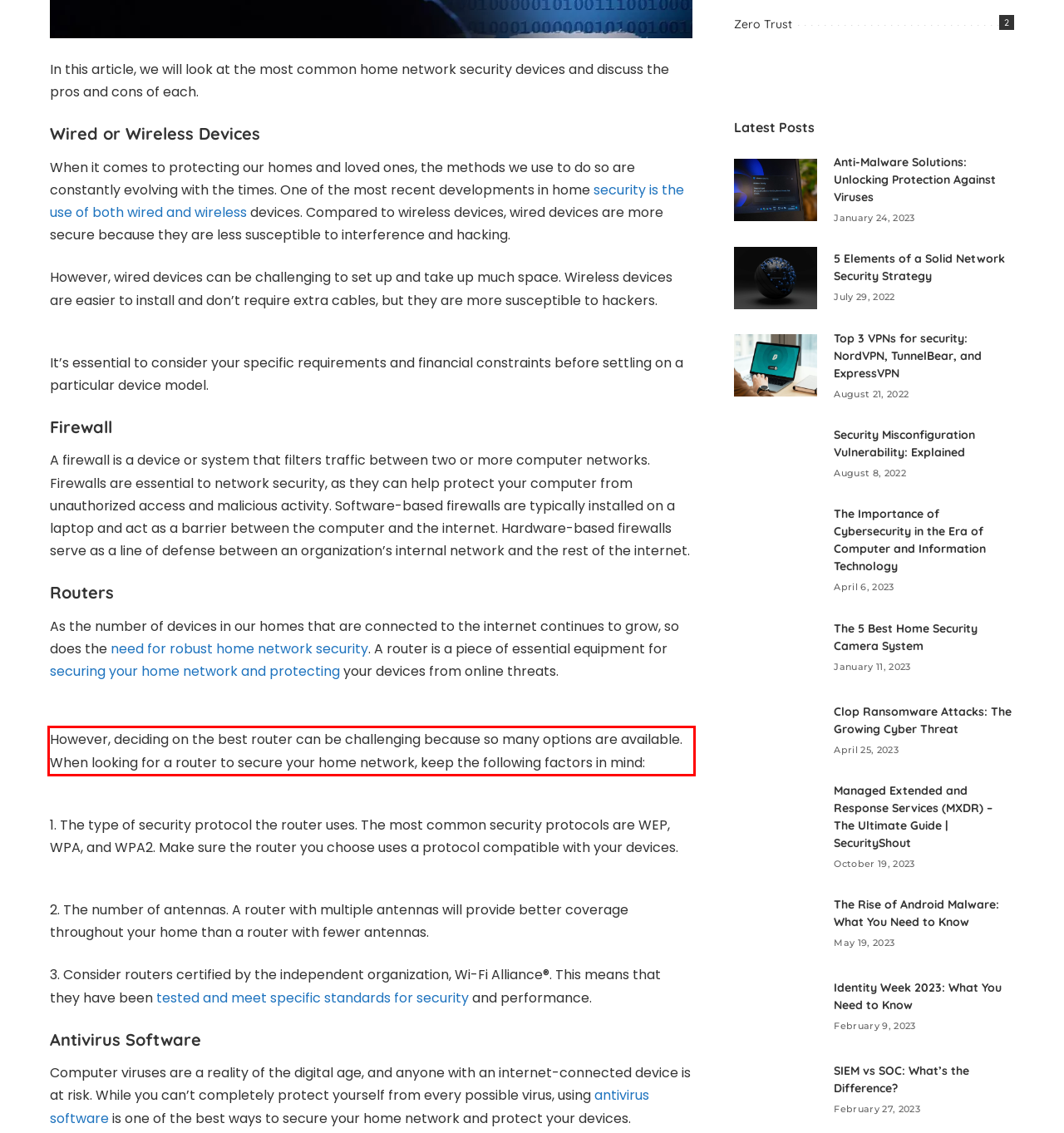Please analyze the screenshot of a webpage and extract the text content within the red bounding box using OCR.

However, deciding on the best router can be challenging because so many options are available. When looking for a router to secure your home network, keep the following factors in mind: